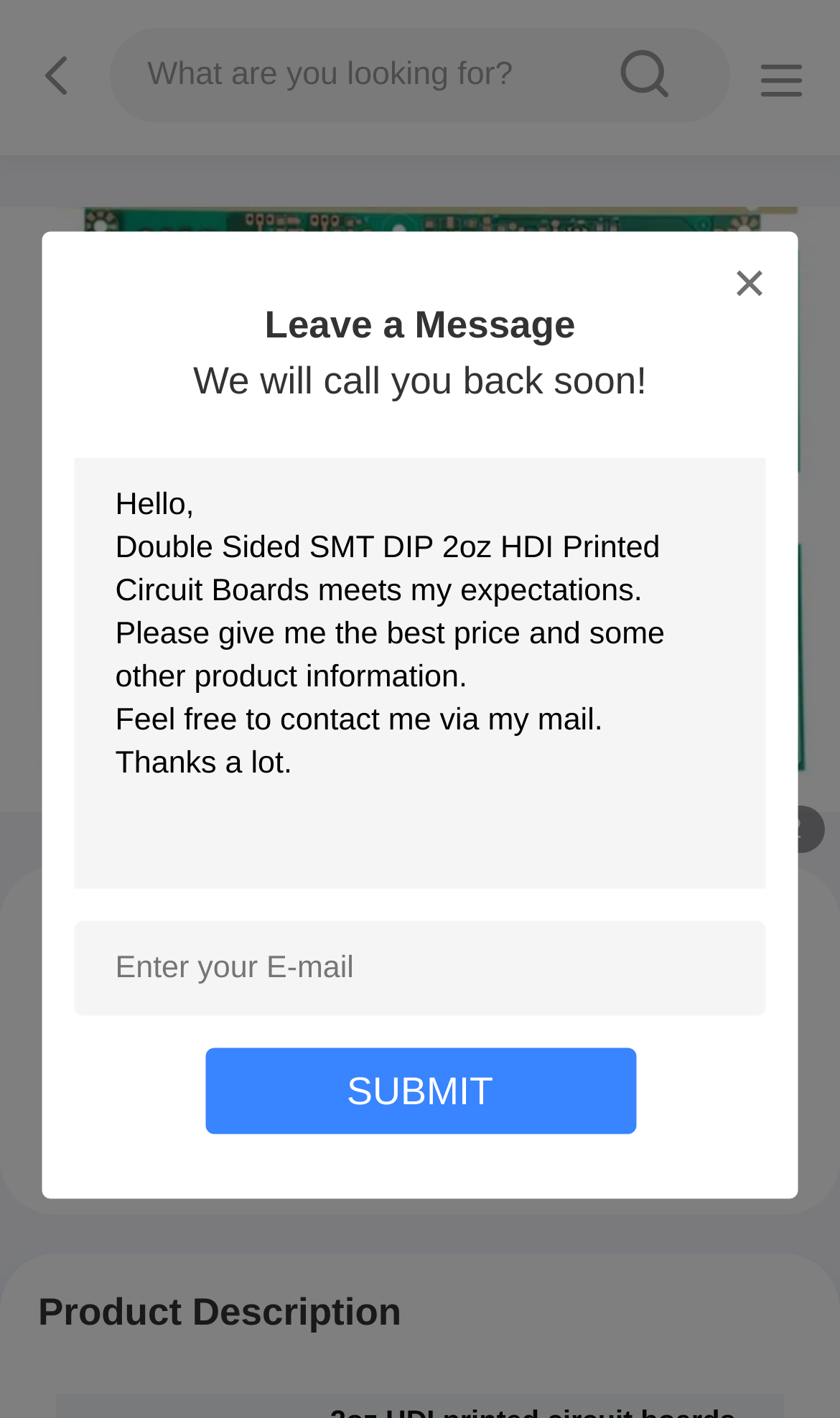Based on the image, please elaborate on the answer to the following question:
What is the minimum order quantity?

The minimum order quantity is 1 PC, as stated in the static text 'MOQ：1 PC' on the webpage. This information is provided to inform customers of the minimum quantity they need to order.